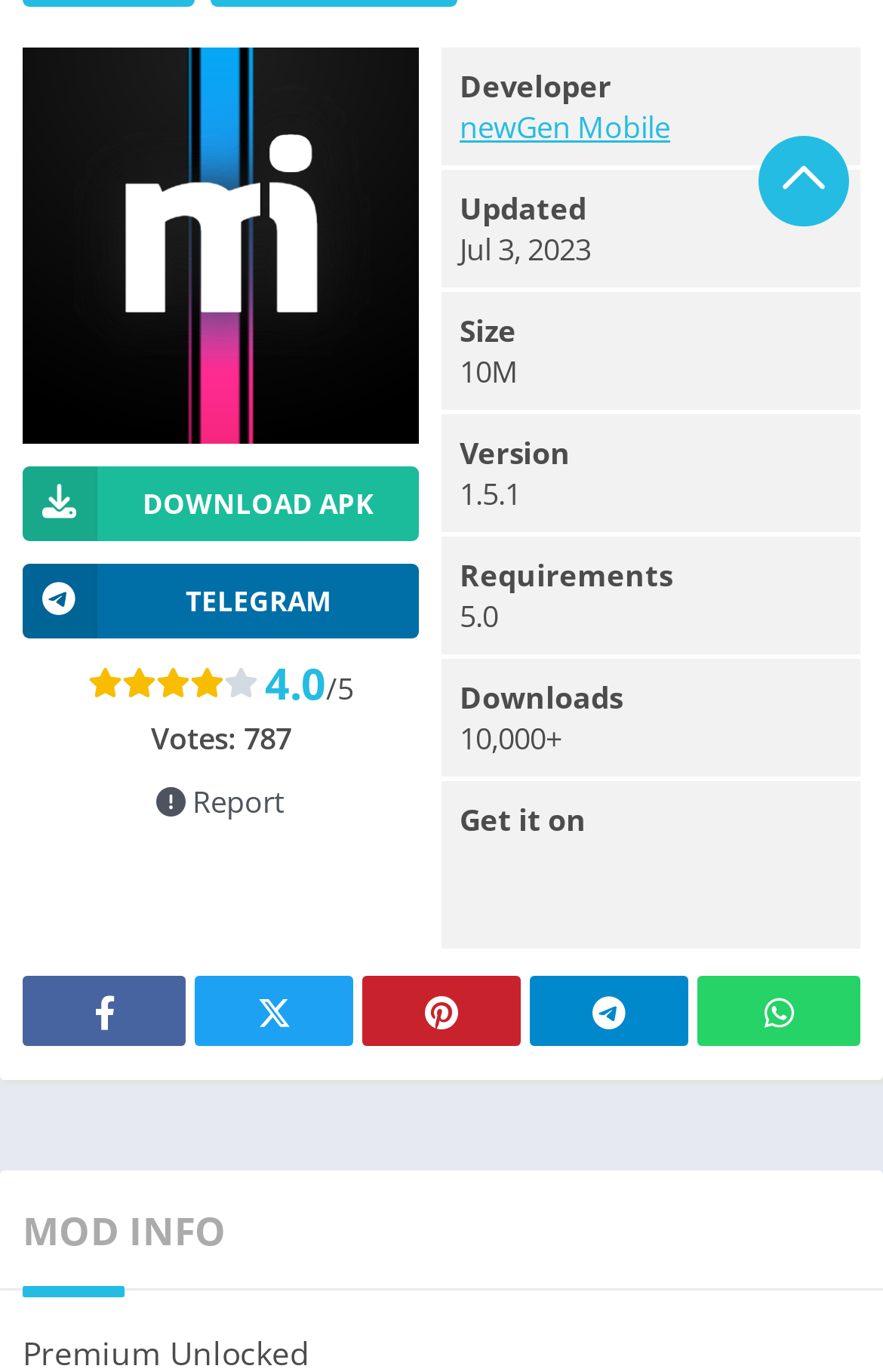Respond to the question below with a single word or phrase:
Who is the developer of this app?

newGen Mobile